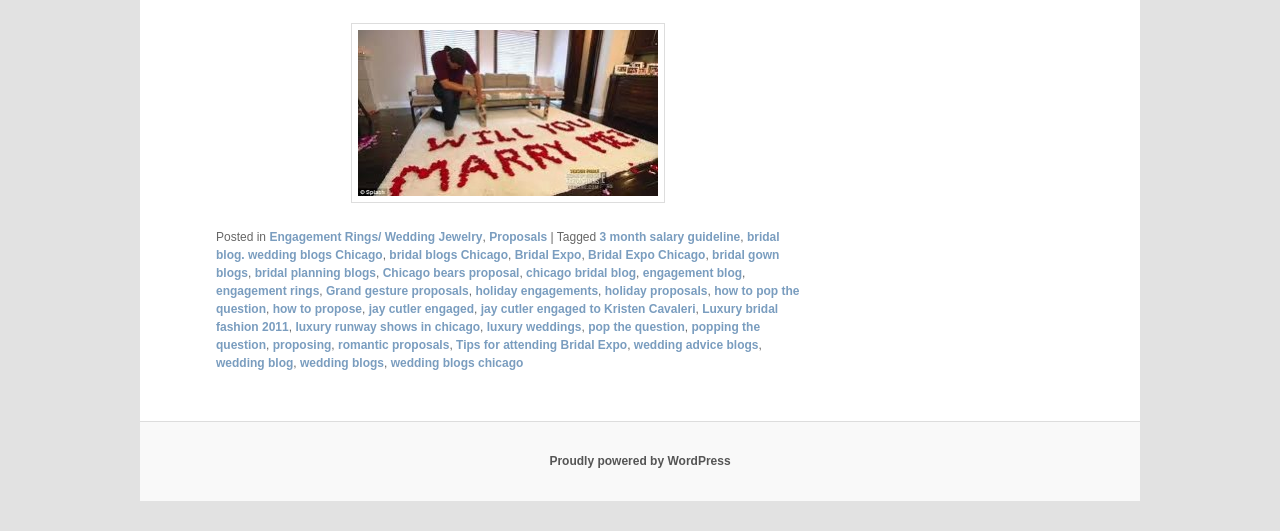Highlight the bounding box of the UI element that corresponds to this description: "jay cutler engaged".

[0.288, 0.568, 0.37, 0.595]